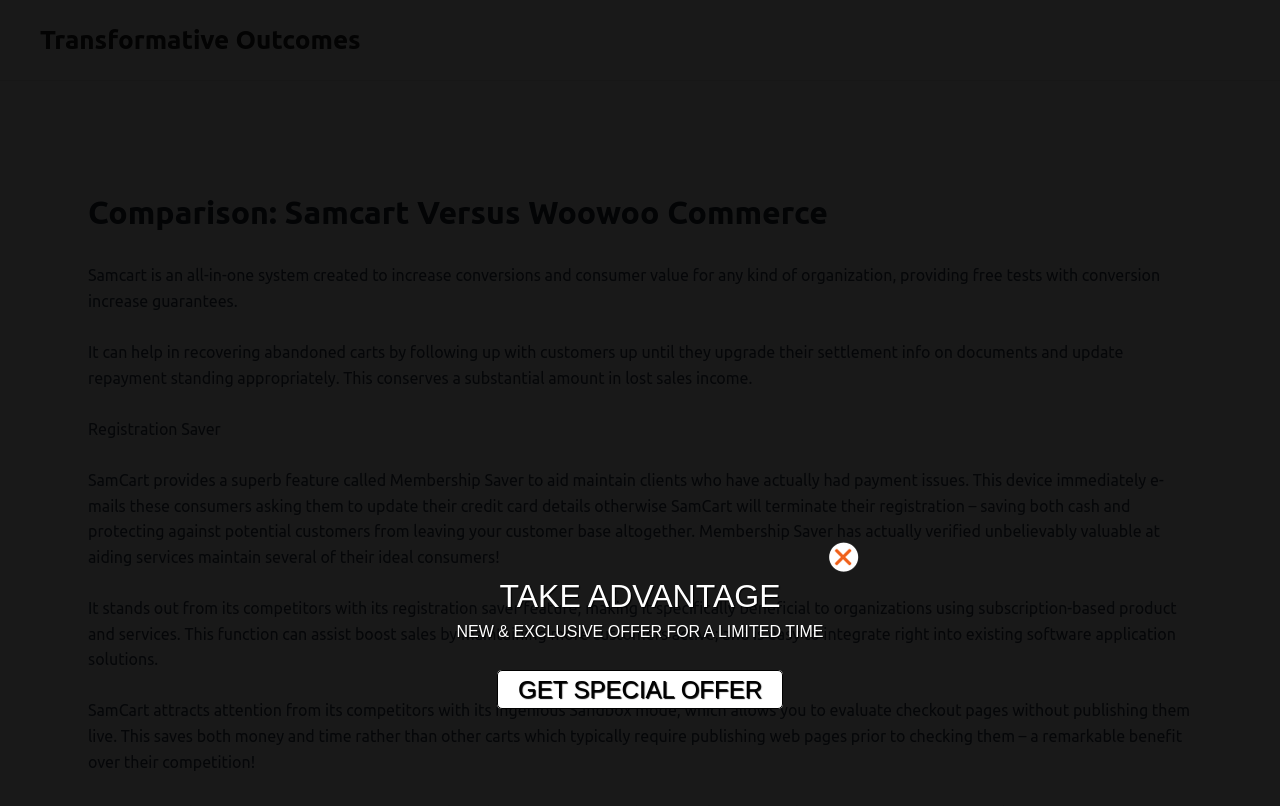Explain the contents of the webpage comprehensively.

The webpage is focused on comparing Samcart and Woowoo Commerce, with a clear mission to help users reach the highest level. At the top, there is a link to "Transformative Outcomes" with a header that reads "Comparison: Samcart Versus Woowoo Commerce". Below this header, there are four paragraphs of text that describe the features and benefits of Samcart, including its ability to increase conversions, recover abandoned carts, and maintain customers with payment issues through its Membership Saver feature.

To the right of the main content, there is a call-to-action section with a link and two lines of text, "TAKE ADVANTAGE" and "NEW & EXCLUSIVE OFFER FOR A LIMITED TIME", which appears to be promoting a special offer. Below this section, there is another link to "GET SPECIAL OFFER".

The webpage has a total of five links, including the one at the top and the three in the call-to-action section. There are also seven blocks of text, including the header and the four paragraphs describing Samcart's features. The overall structure of the webpage is clean and easy to navigate, with a clear focus on providing information and promoting a special offer.